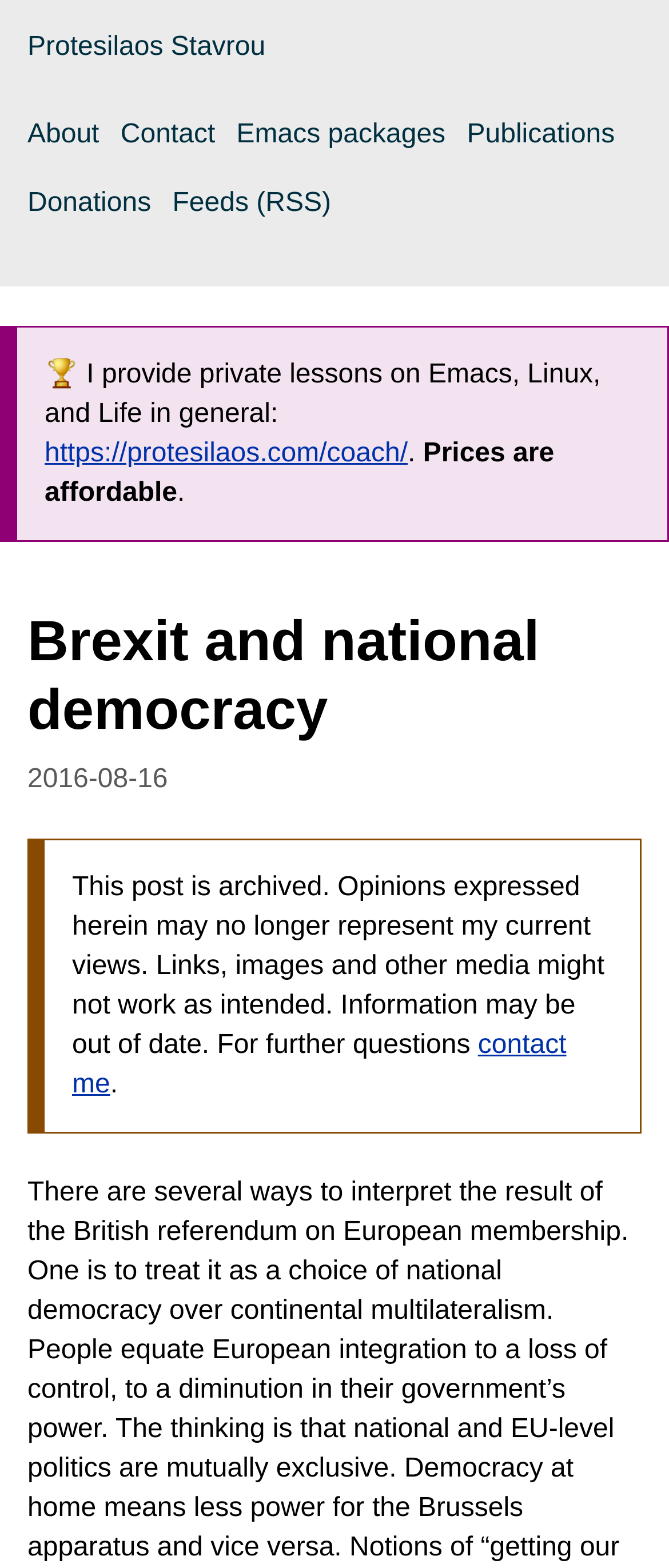Locate the bounding box coordinates of the area where you should click to accomplish the instruction: "Go to August 2011".

None